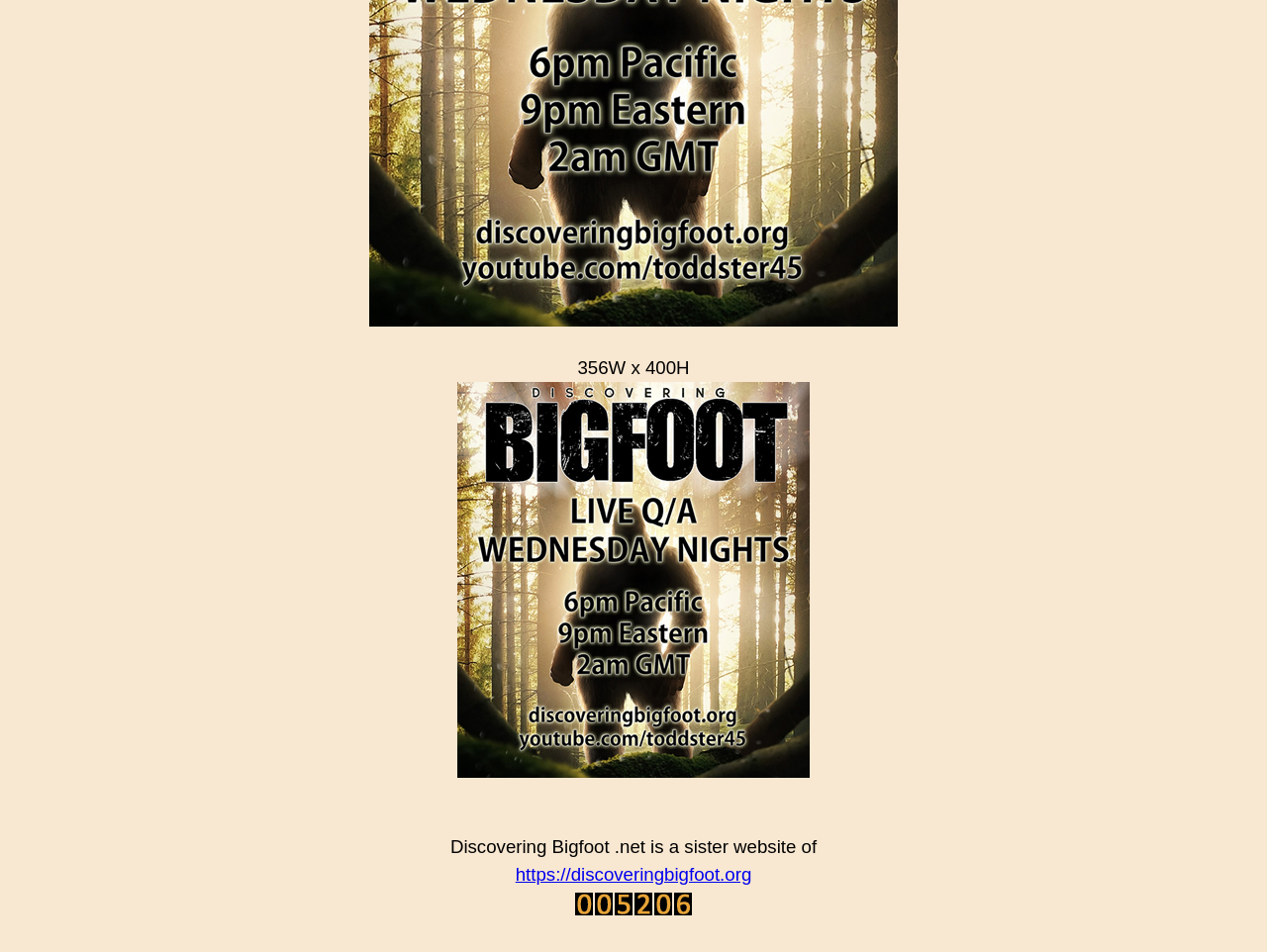What is the purpose of the Hit counter image?
Based on the visual, give a brief answer using one word or a short phrase.

To count hits